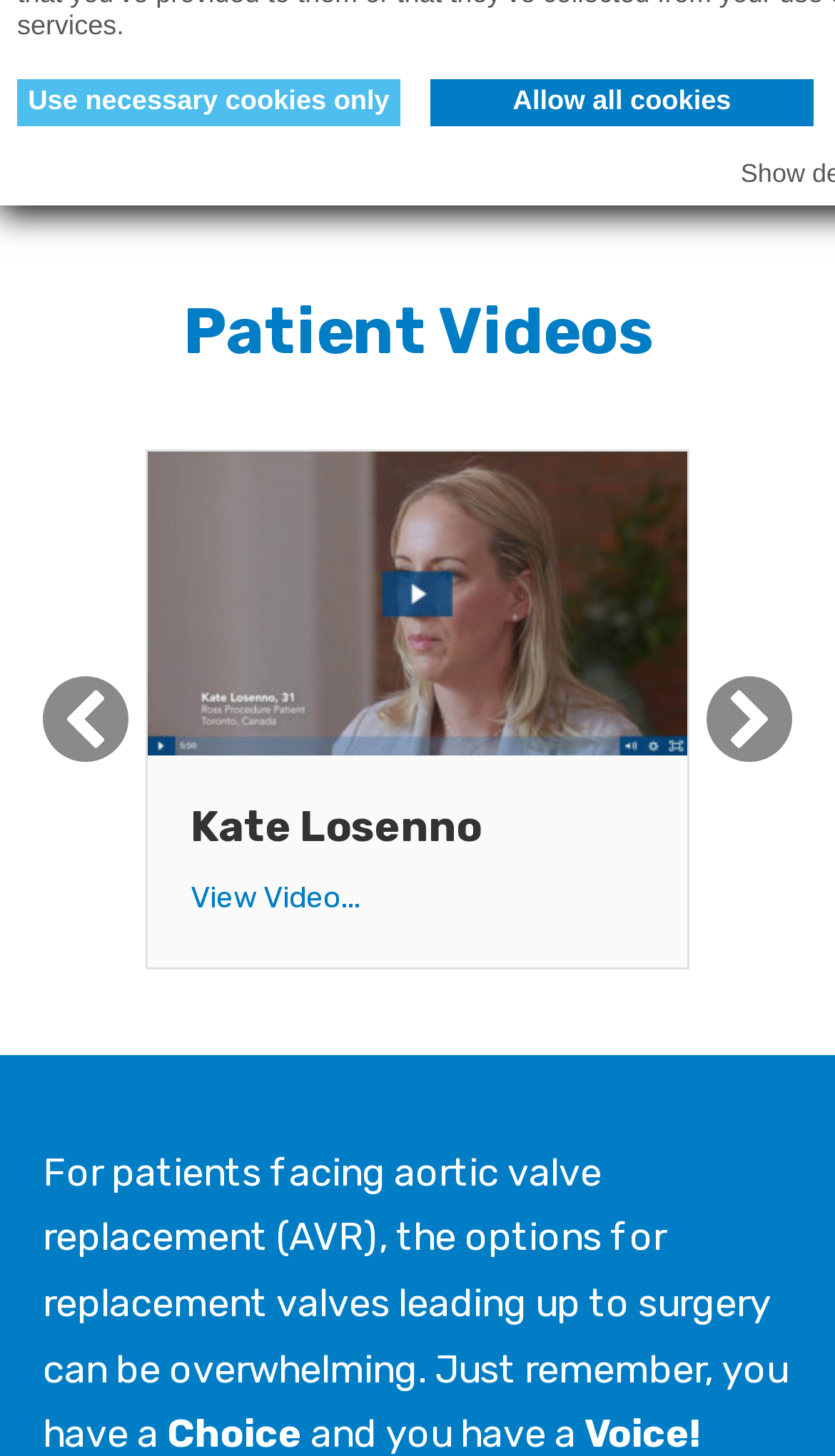What is the section title above the video links?
Please provide a single word or phrase answer based on the image.

Patient Videos